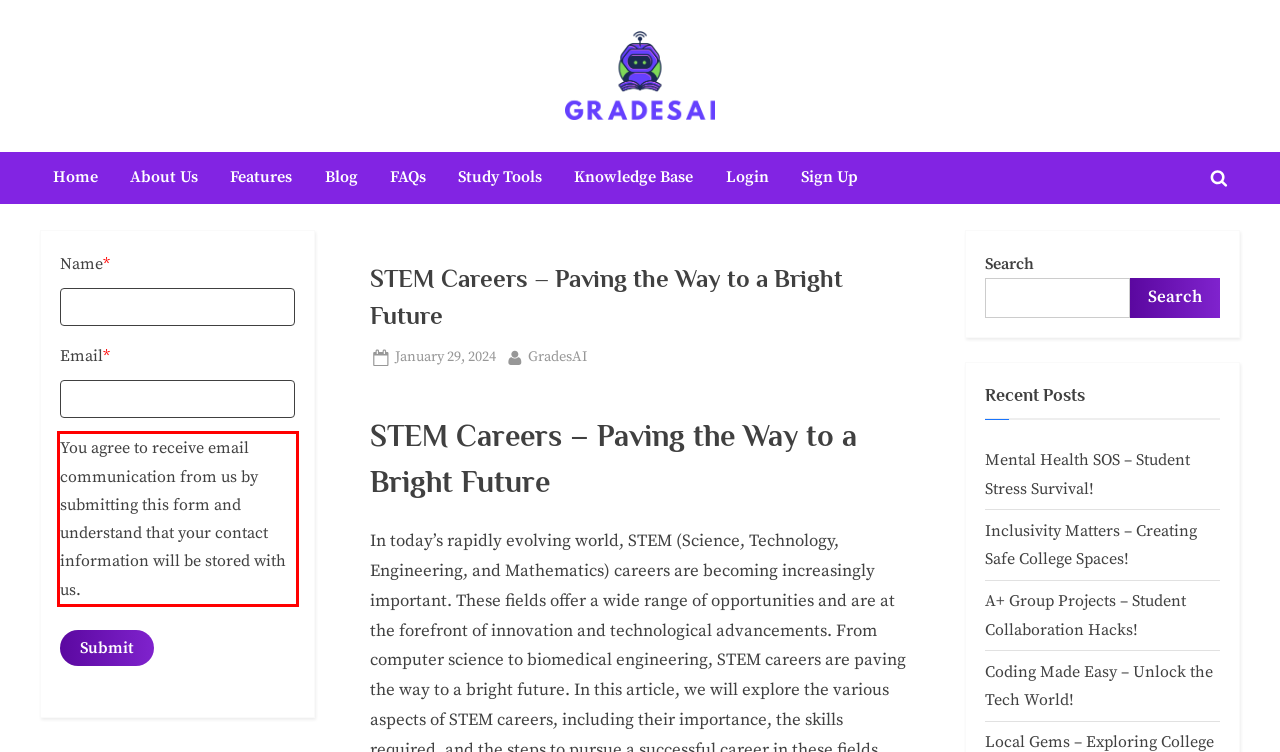You have a screenshot with a red rectangle around a UI element. Recognize and extract the text within this red bounding box using OCR.

You agree to receive email communication from us by submitting this form and understand that your contact information will be stored with us.